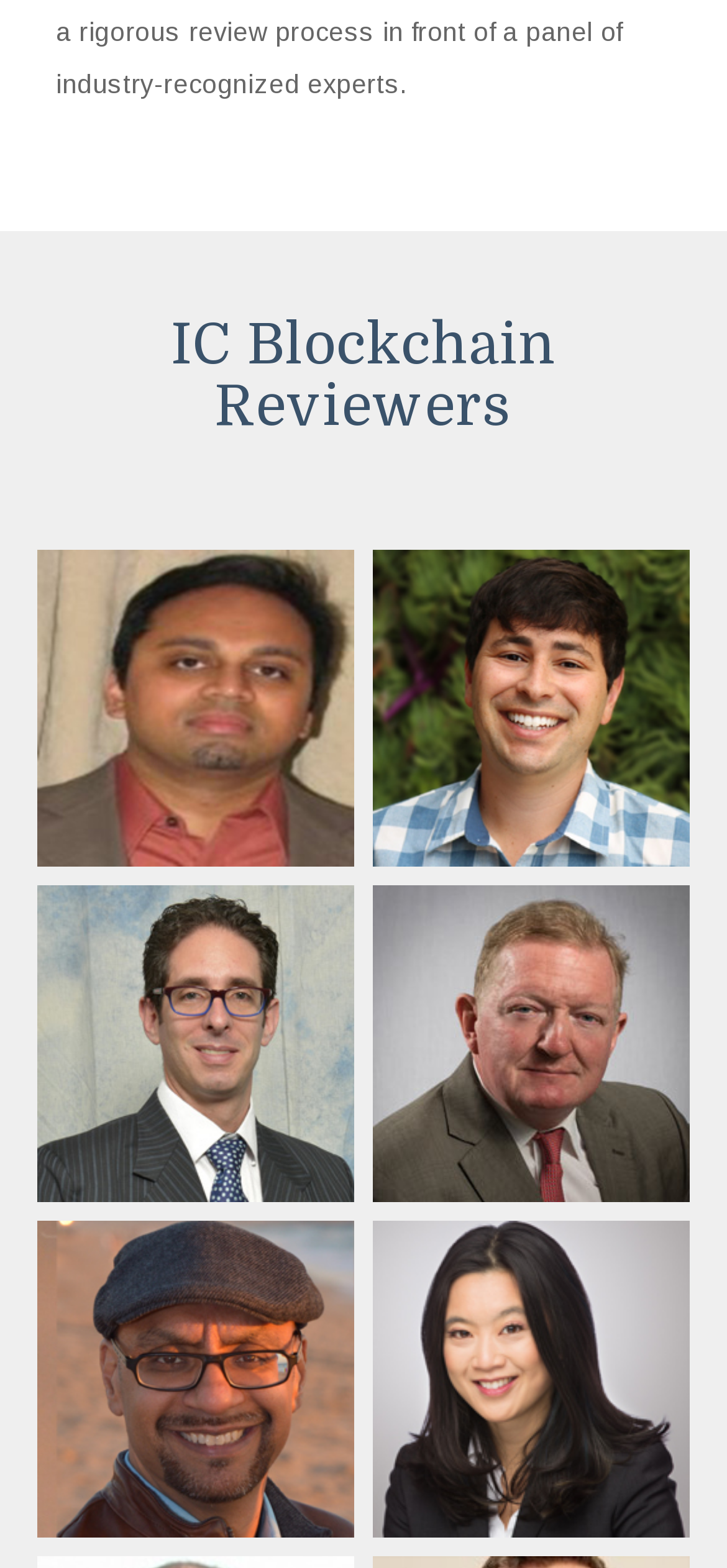Answer the following query with a single word or phrase:
How many reviewers are listed?

4